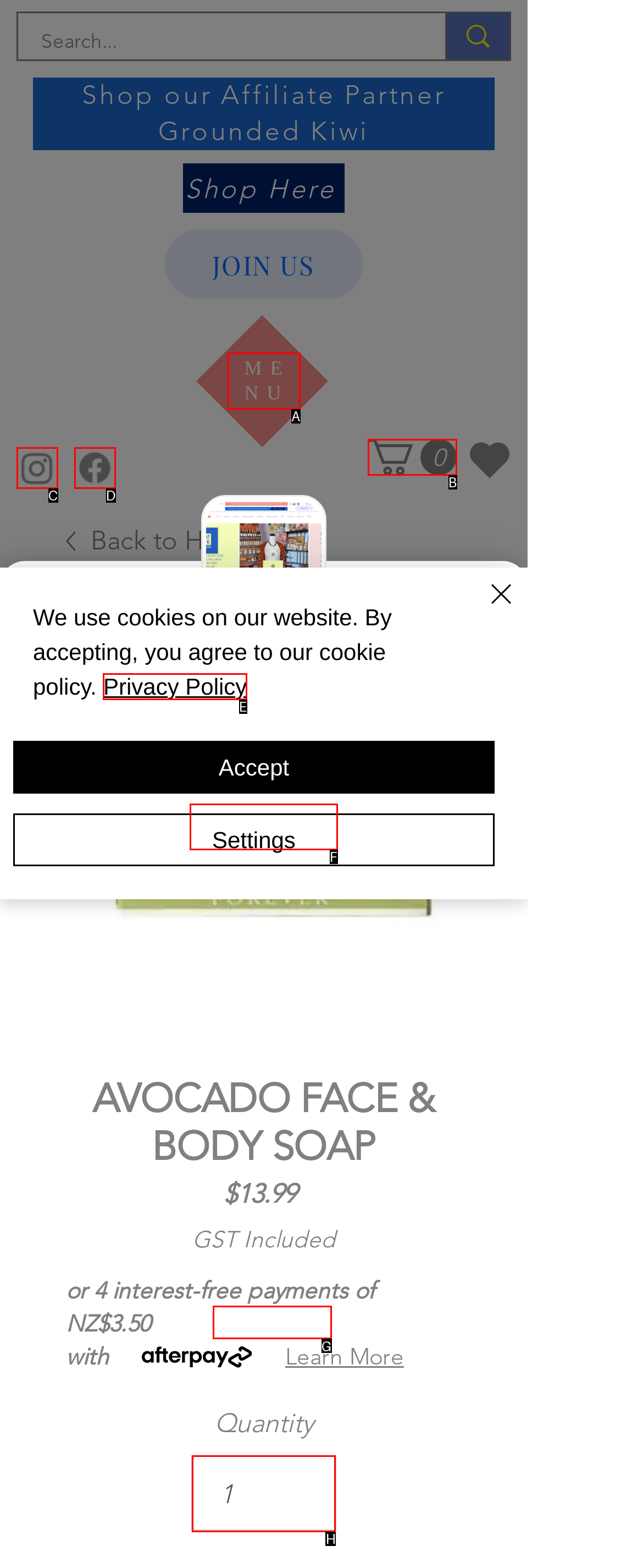Which option should I select to accomplish the task: Open navigation menu? Respond with the corresponding letter from the given choices.

A